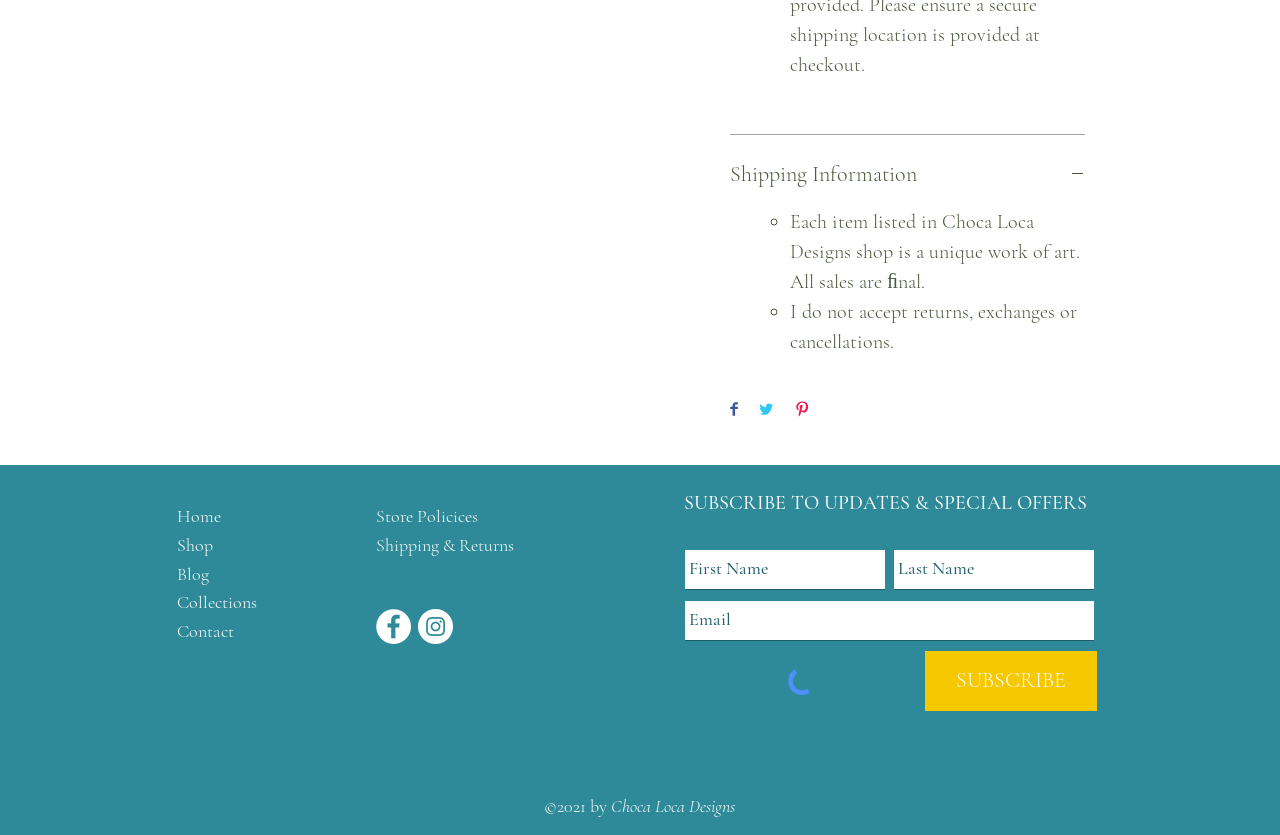Identify the bounding box for the UI element specified in this description: "Collections". The coordinates must be four float numbers between 0 and 1, formatted as [left, top, right, bottom].

[0.138, 0.708, 0.201, 0.735]